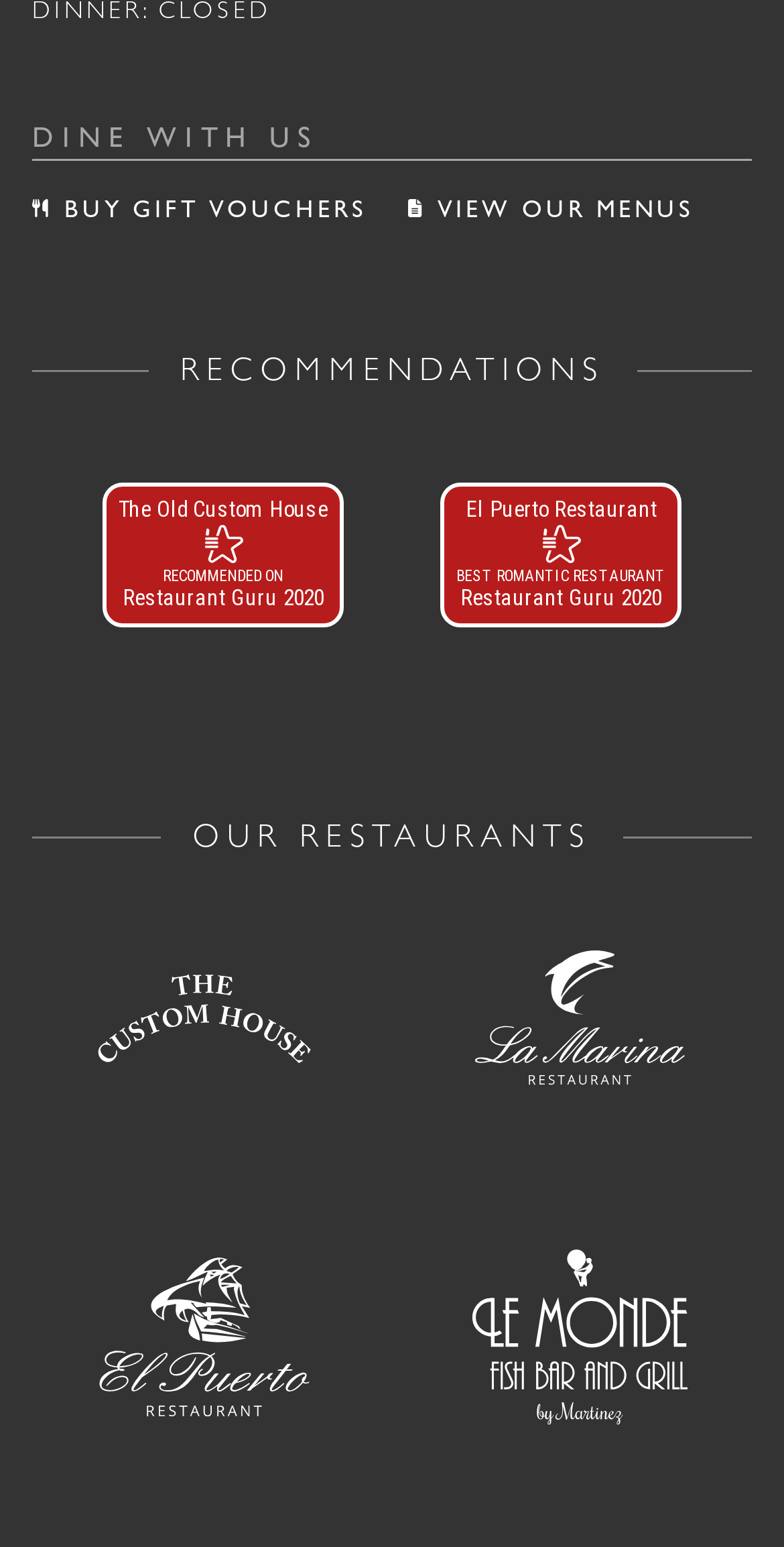Could you indicate the bounding box coordinates of the region to click in order to complete this instruction: "Learn more about 'El Puerto Restaurant'".

[0.594, 0.322, 0.837, 0.336]